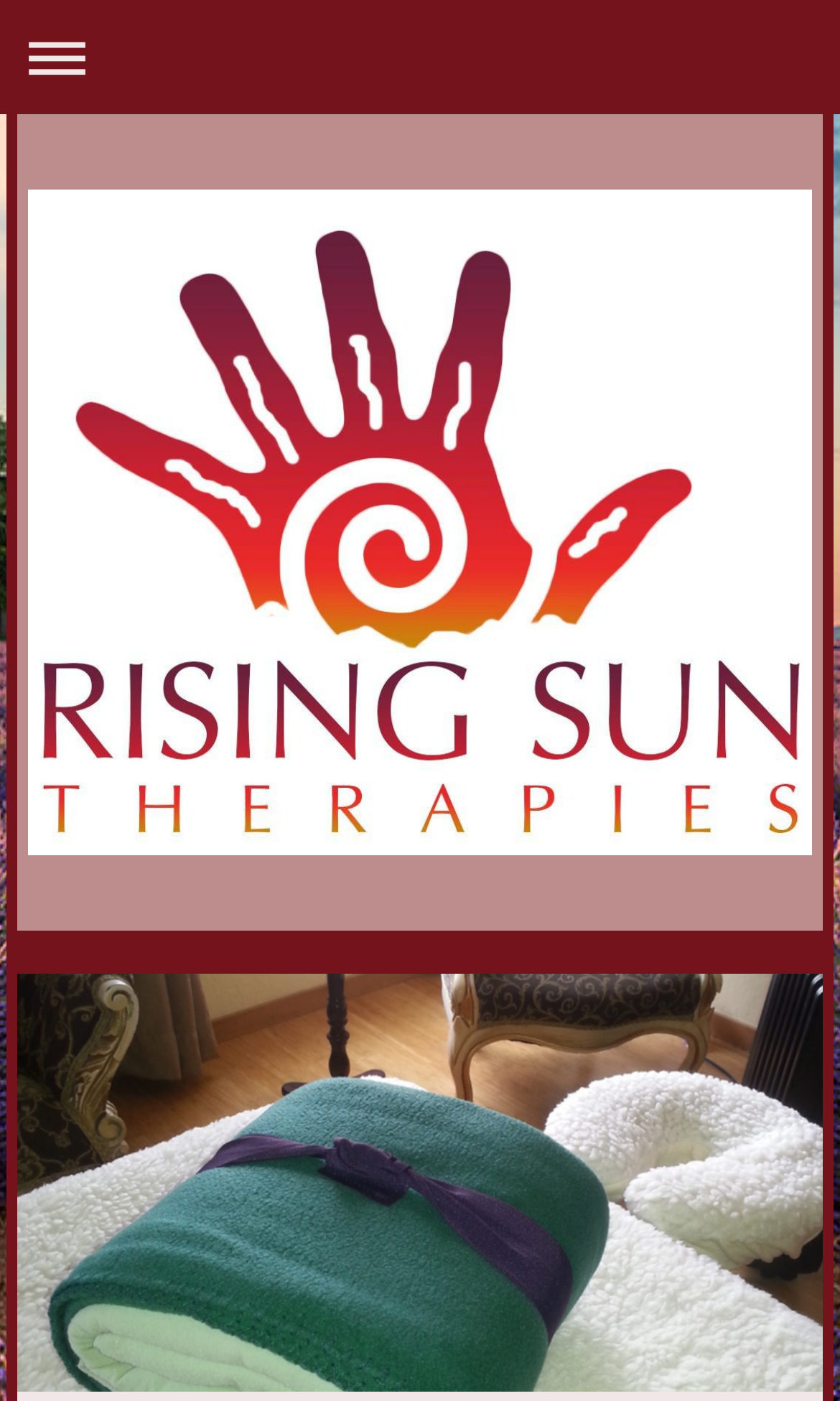Generate the text of the webpage's primary heading.

Our Philosophy: Sharing the Gift